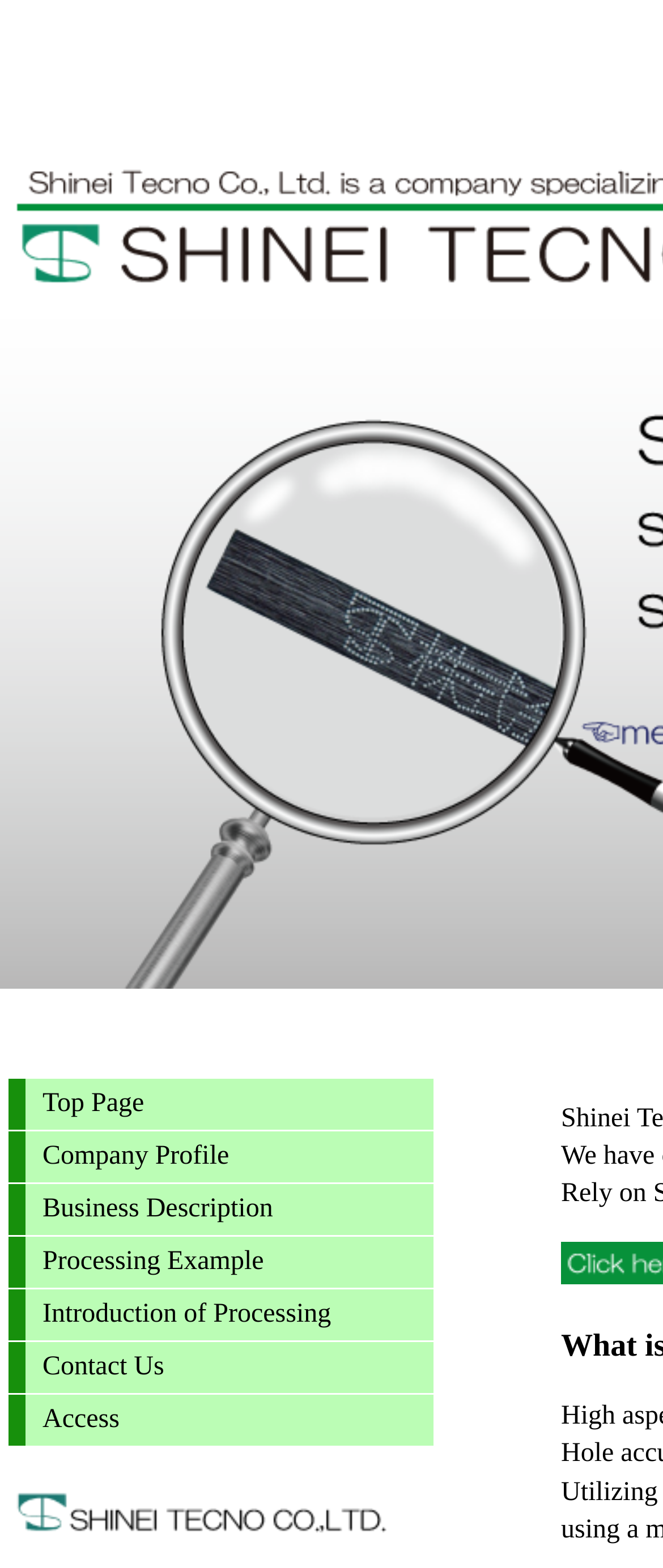Identify the bounding box coordinates for the UI element described as: "Access".

[0.013, 0.89, 0.654, 0.922]